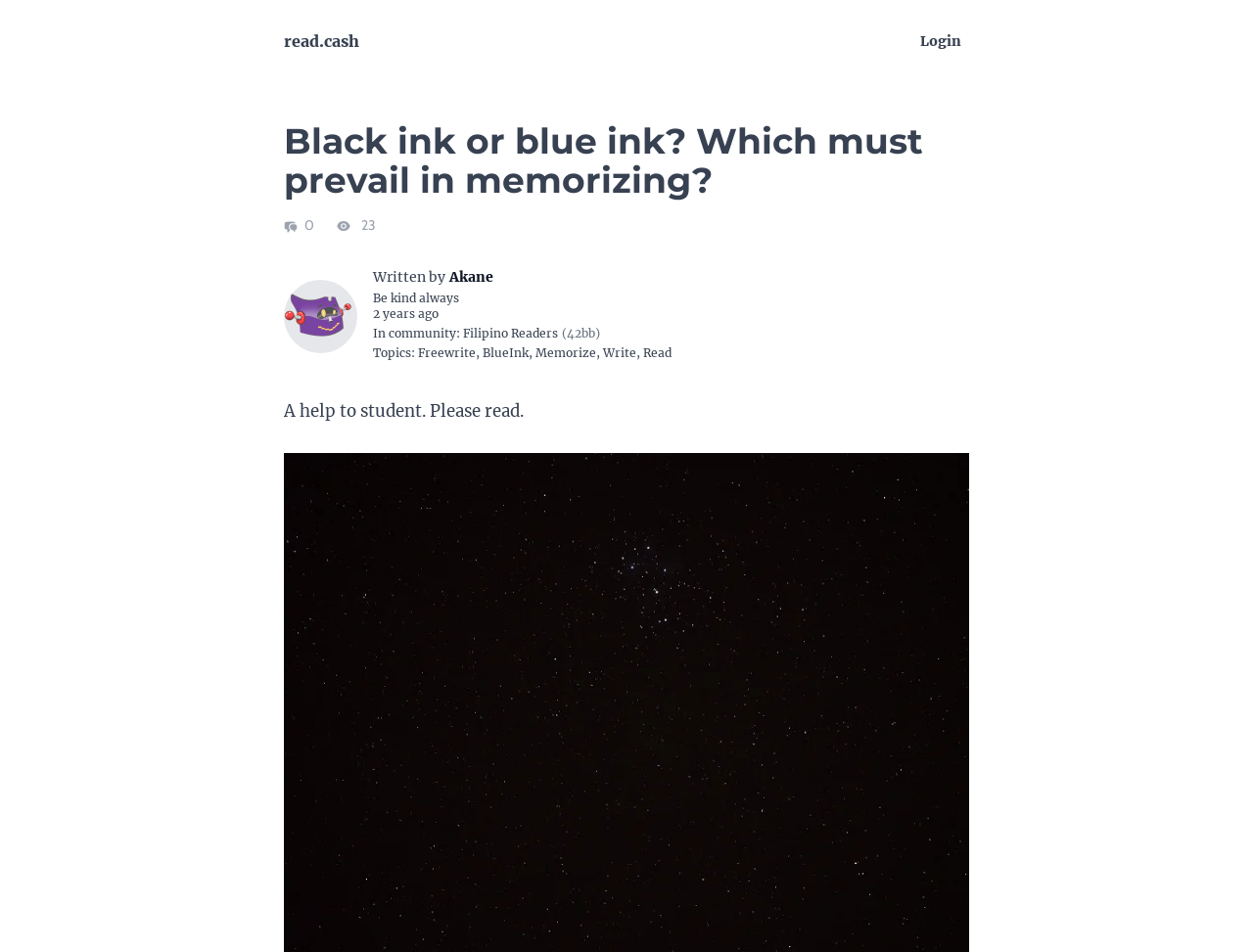Identify and provide the bounding box for the element described by: "BlueInk".

[0.385, 0.363, 0.422, 0.378]